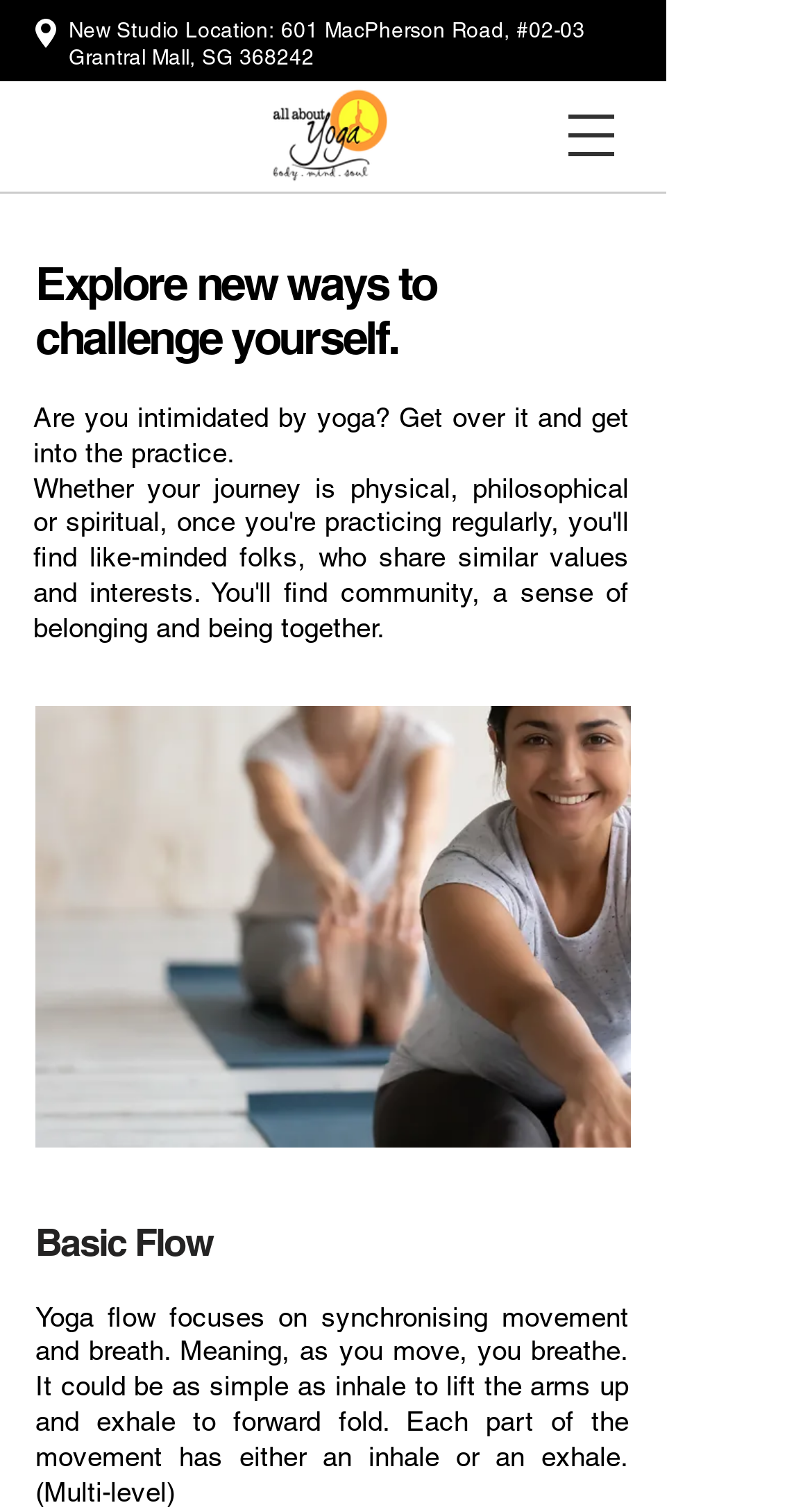What is the new studio location?
Based on the content of the image, thoroughly explain and answer the question.

The new studio location is mentioned at the top of the webpage, which is 601 MacPherson Road, #02-03 Grantral Mall, SG 368242.